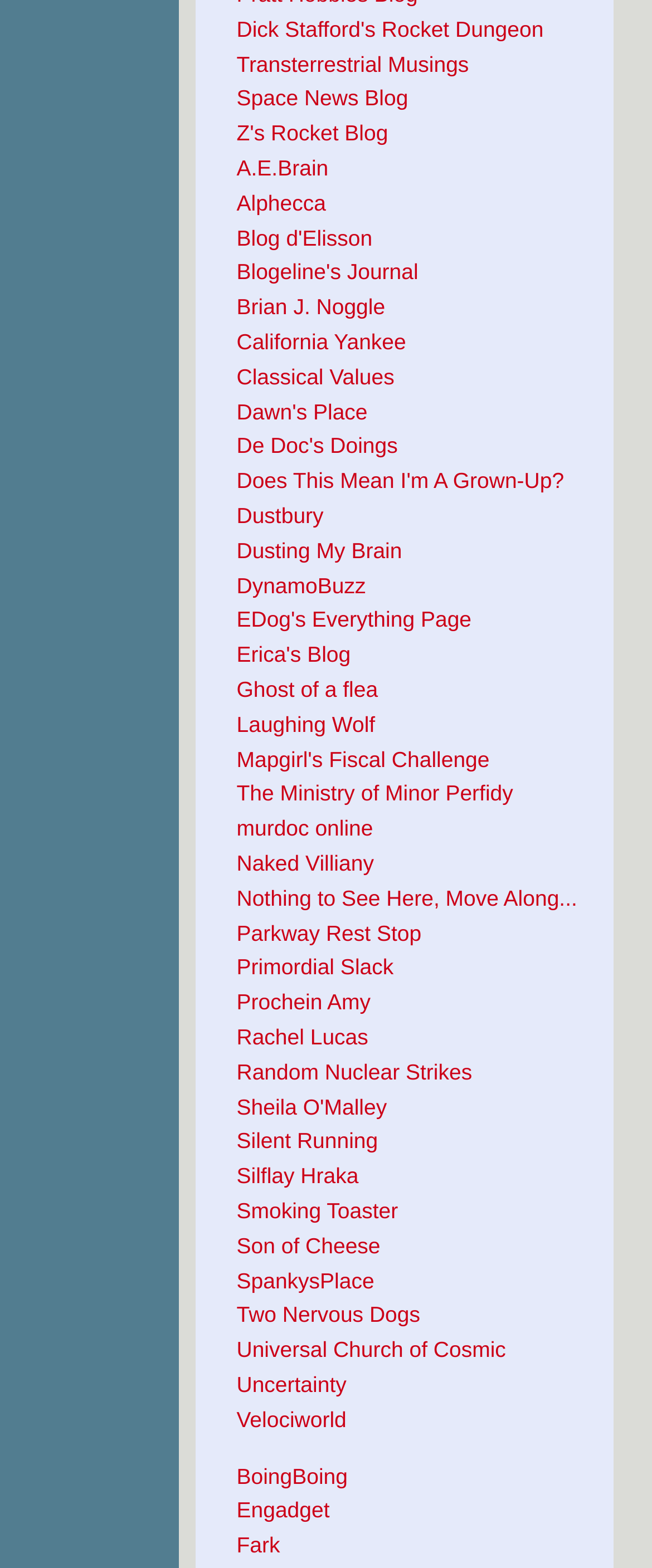Identify the bounding box coordinates necessary to click and complete the given instruction: "Check out Space News Blog".

[0.363, 0.055, 0.626, 0.071]